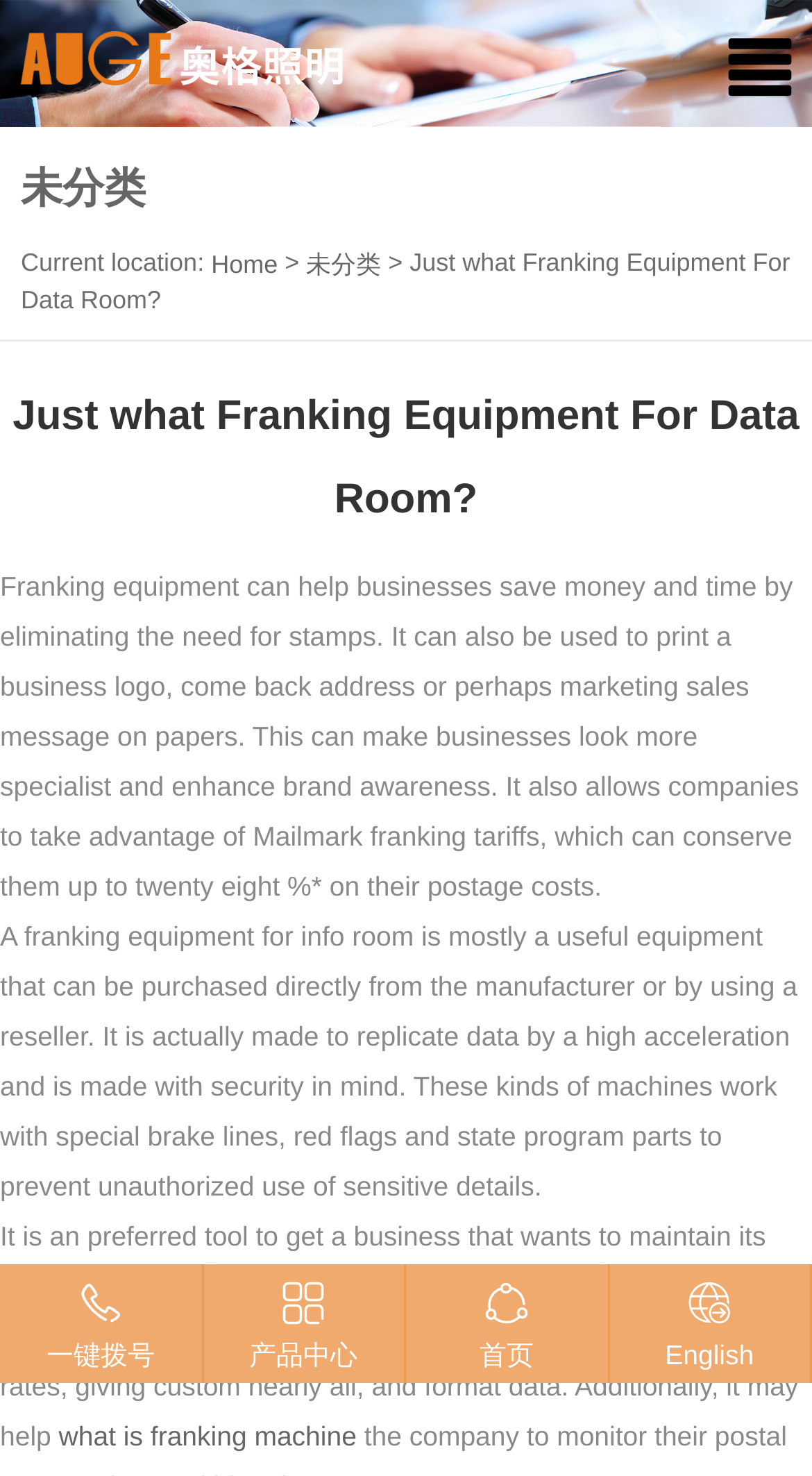What is a franking machine for data room used for?
Please provide a detailed answer to the question.

A franking machine for data room is a useful equipment that can be purchased directly from the manufacturer or through a reseller. It is designed to replicate data at a high speed and is made with security in mind, using special cables, flags, and state program parts to prevent unauthorized access to sensitive information.